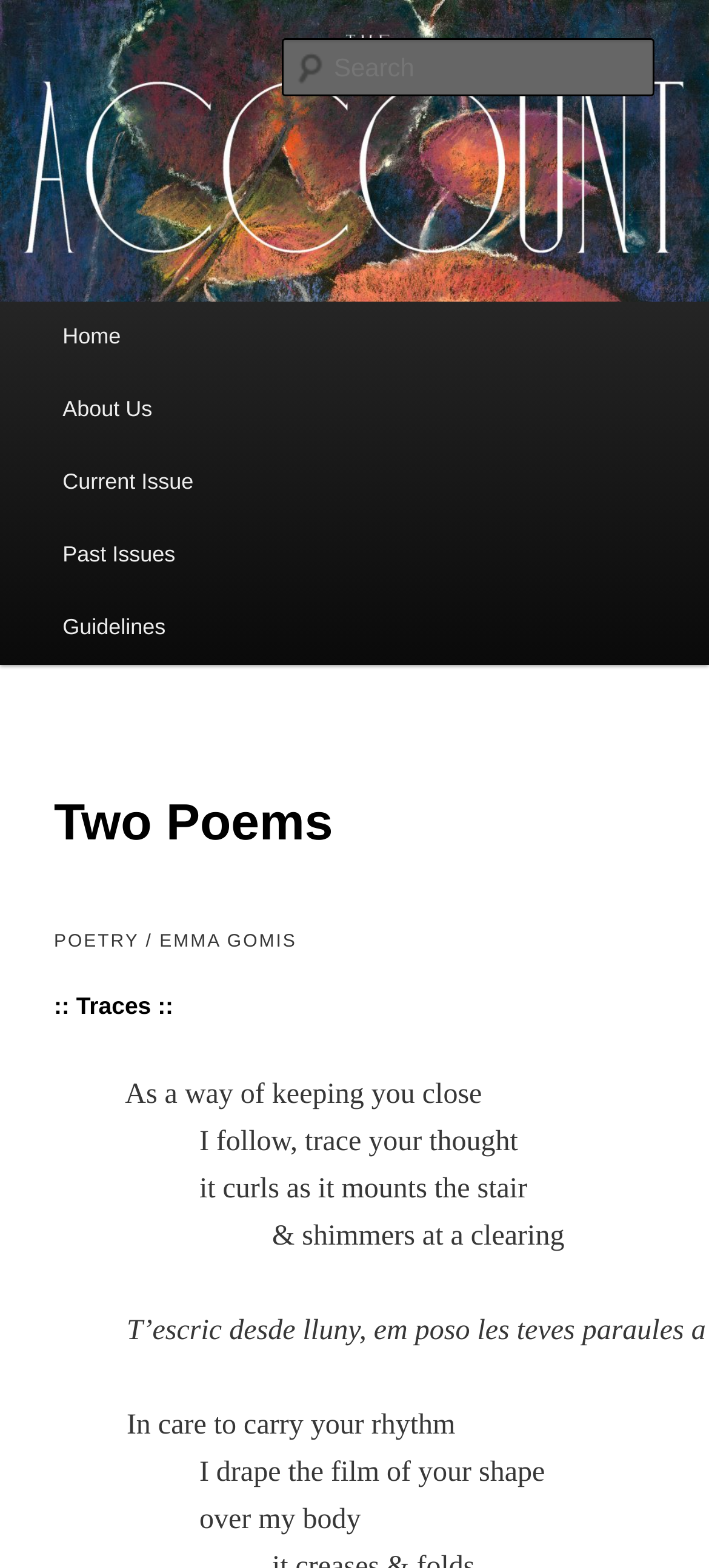Can you find the bounding box coordinates for the UI element given this description: "Skip to primary content"? Provide the coordinates as four float numbers between 0 and 1: [left, top, right, bottom].

[0.076, 0.192, 0.498, 0.242]